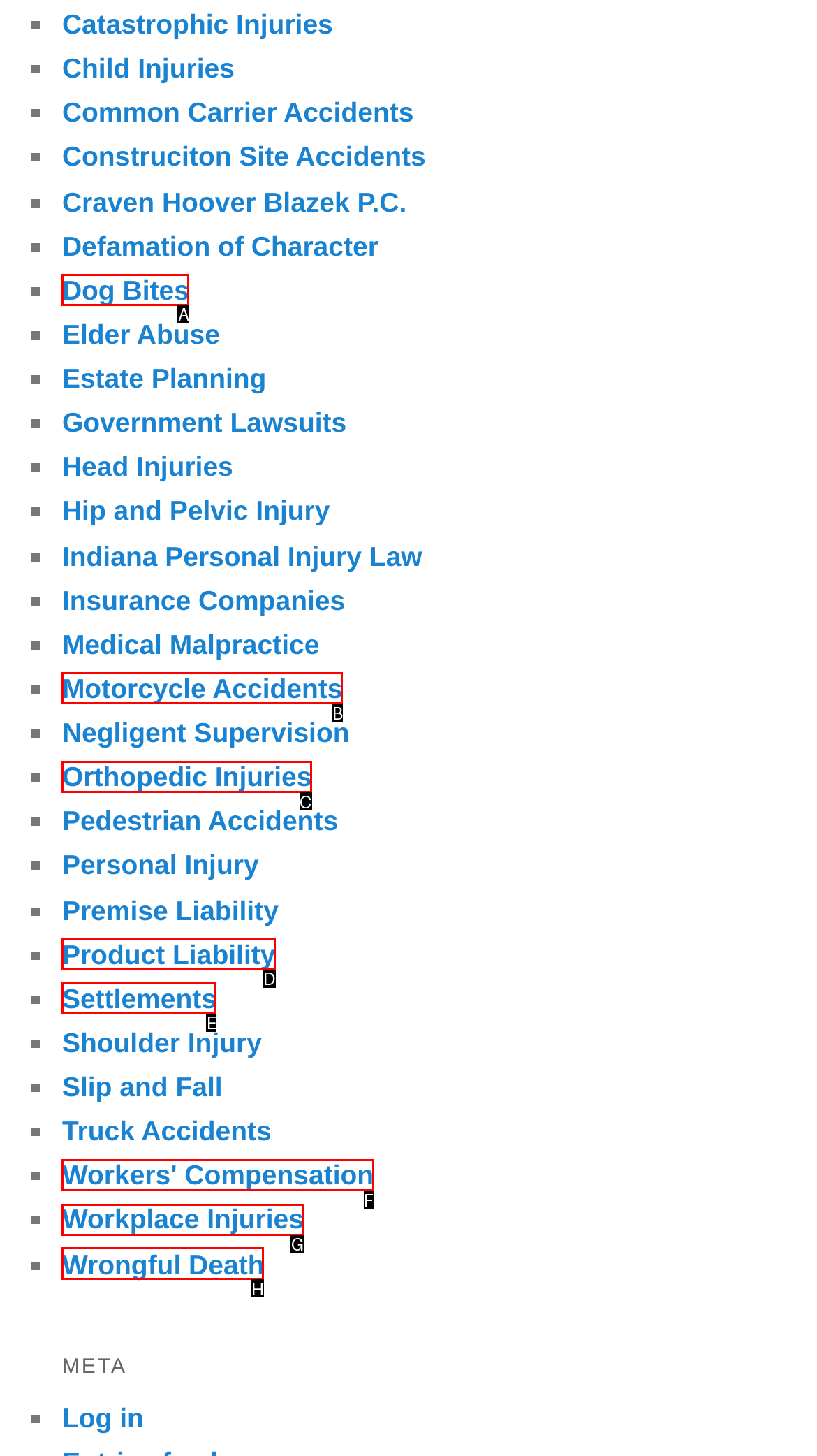Point out the HTML element I should click to achieve the following task: Click on the link to view next post Provide the letter of the selected option from the choices.

None